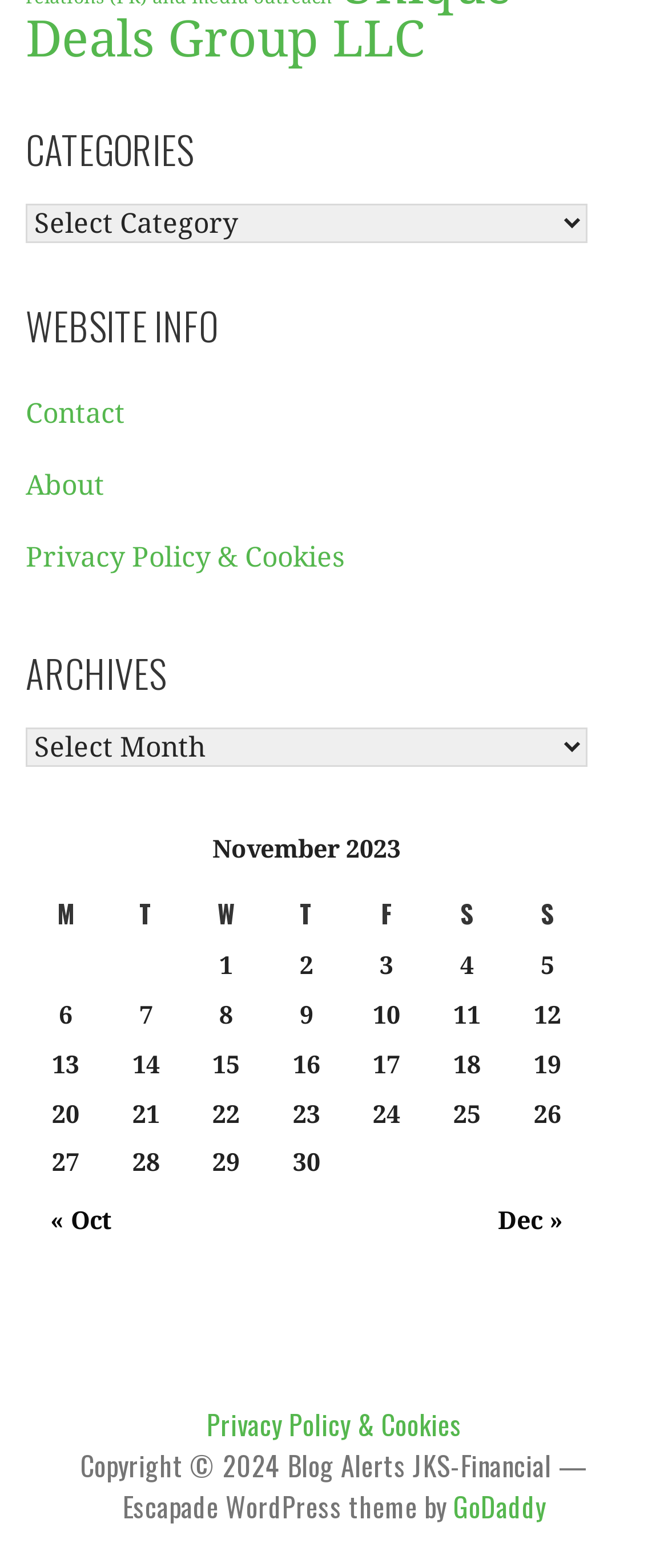Please identify the bounding box coordinates of where to click in order to follow the instruction: "View about page".

[0.038, 0.299, 0.156, 0.32]